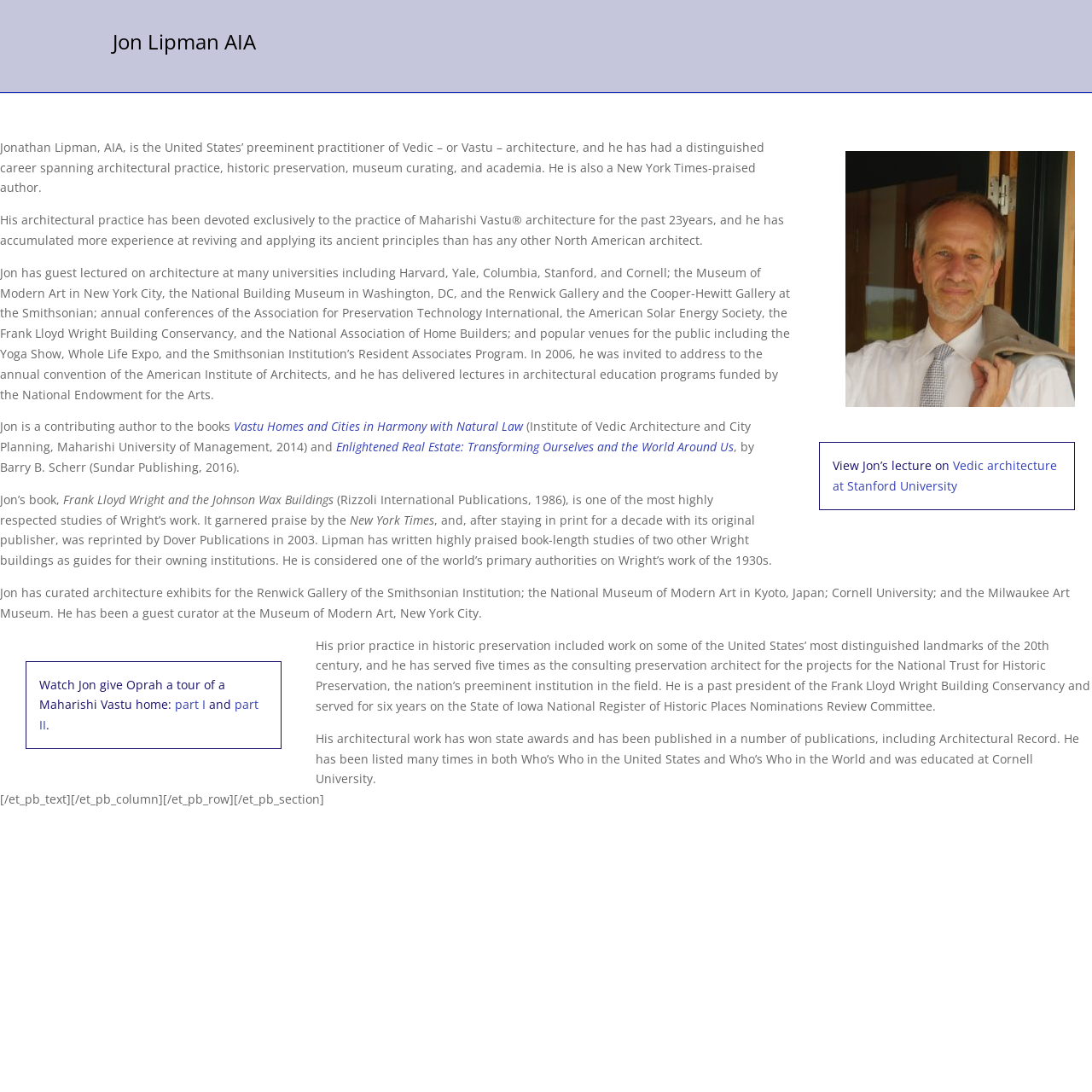Has Jon Lipman curated architecture exhibits?
Please provide a detailed answer to the question.

According to the webpage, Jon Lipman has curated architecture exhibits for the Renwick Gallery of the Smithsonian Institution, the National Museum of Modern Art in Kyoto, Japan, Cornell University, and the Milwaukee Art Museum, among others.